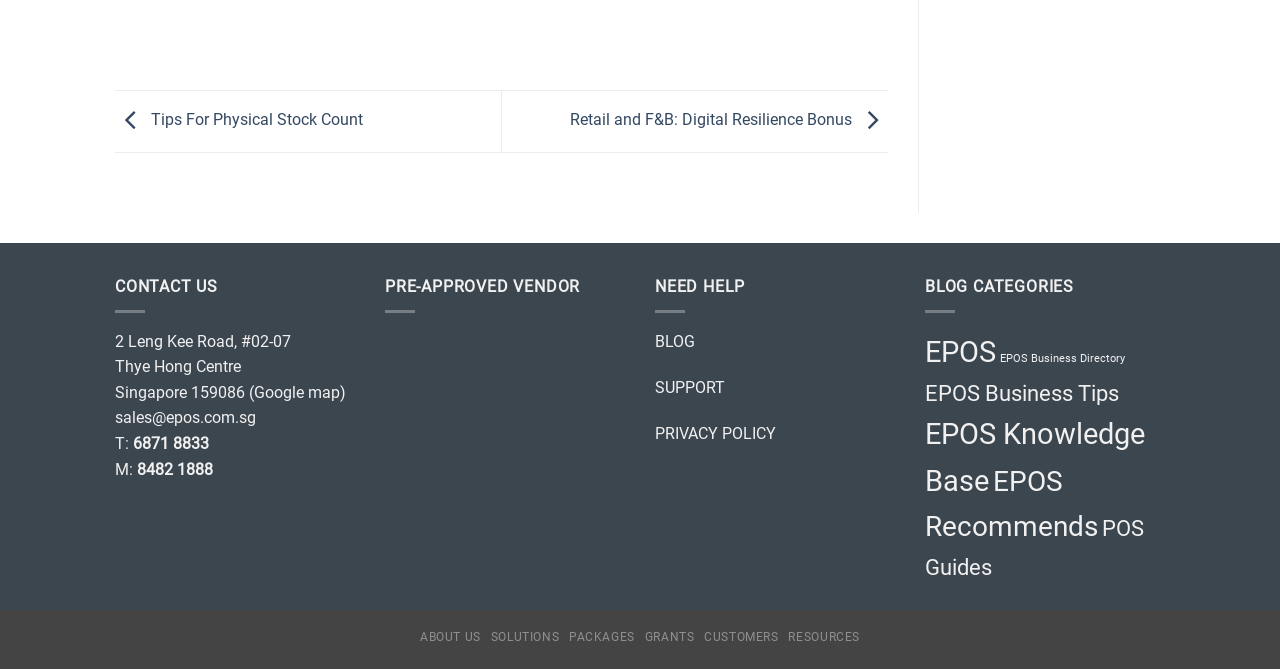Please find the bounding box coordinates of the element's region to be clicked to carry out this instruction: "Open Google map".

[0.198, 0.572, 0.266, 0.601]